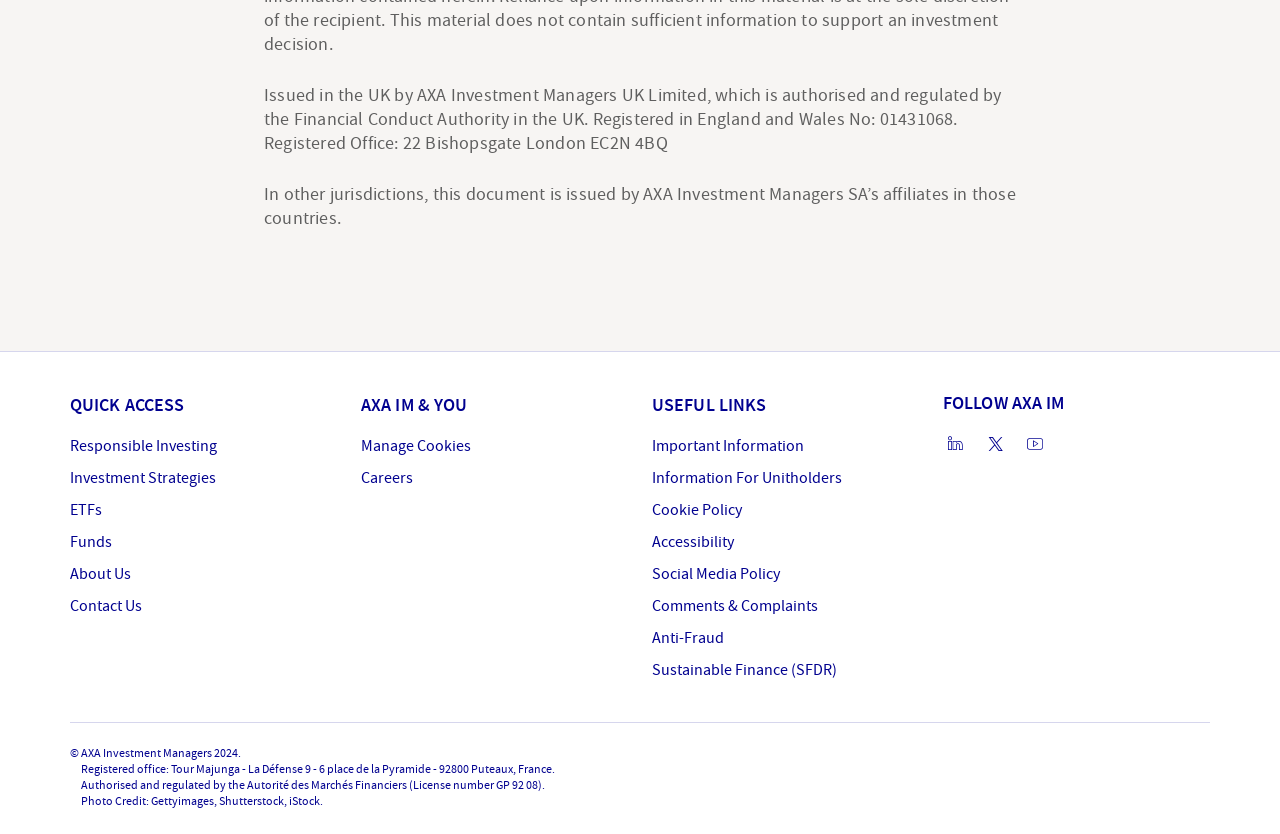Can you specify the bounding box coordinates for the region that should be clicked to fulfill this instruction: "Click on the Pinterest link".

None